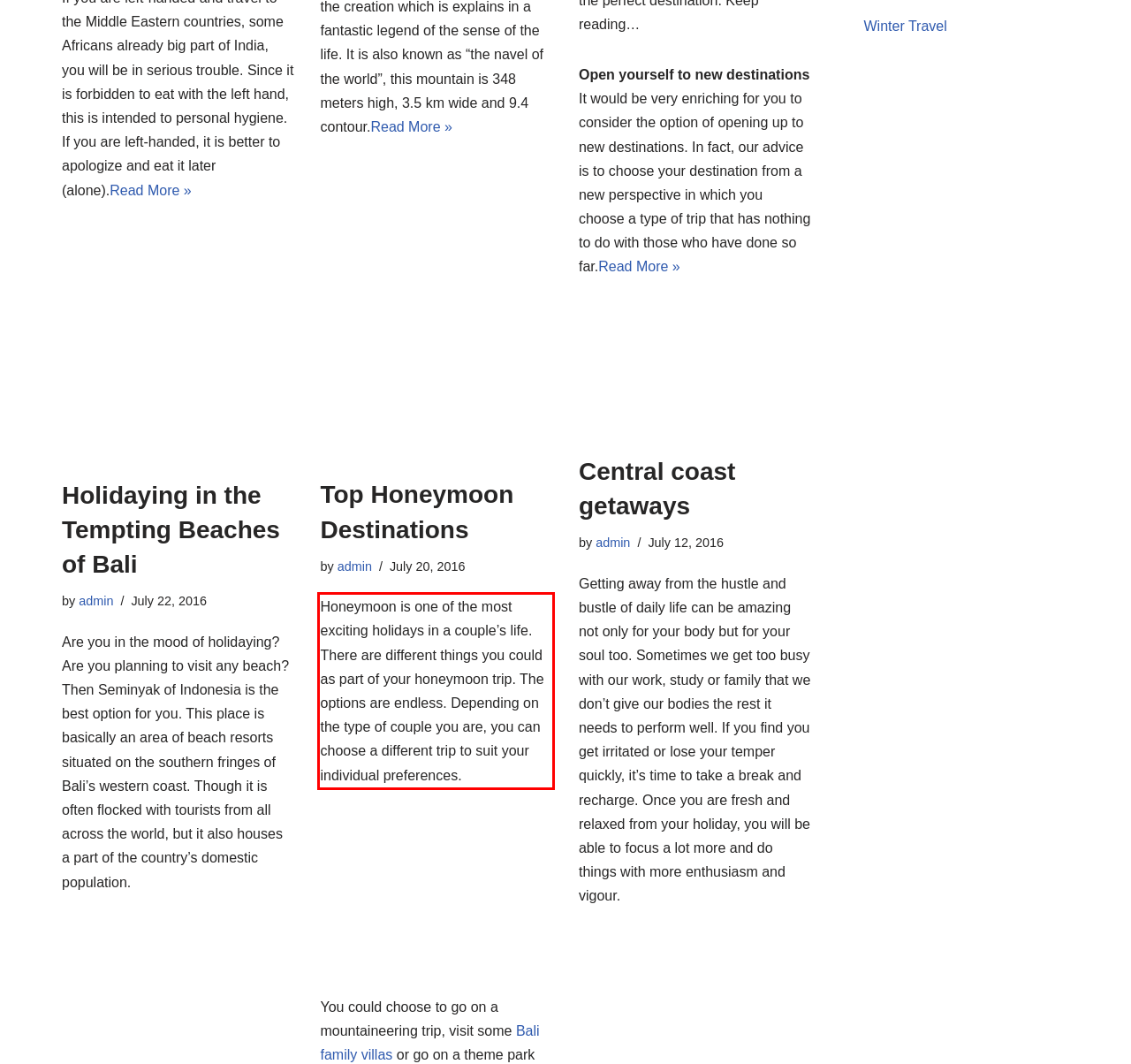You are looking at a screenshot of a webpage with a red rectangle bounding box. Use OCR to identify and extract the text content found inside this red bounding box.

Honeymoon is one of the most exciting holidays in a couple’s life. There are different things you could as part of your honeymoon trip. The options are endless. Depending on the type of couple you are, you can choose a different trip to suit your individual preferences.